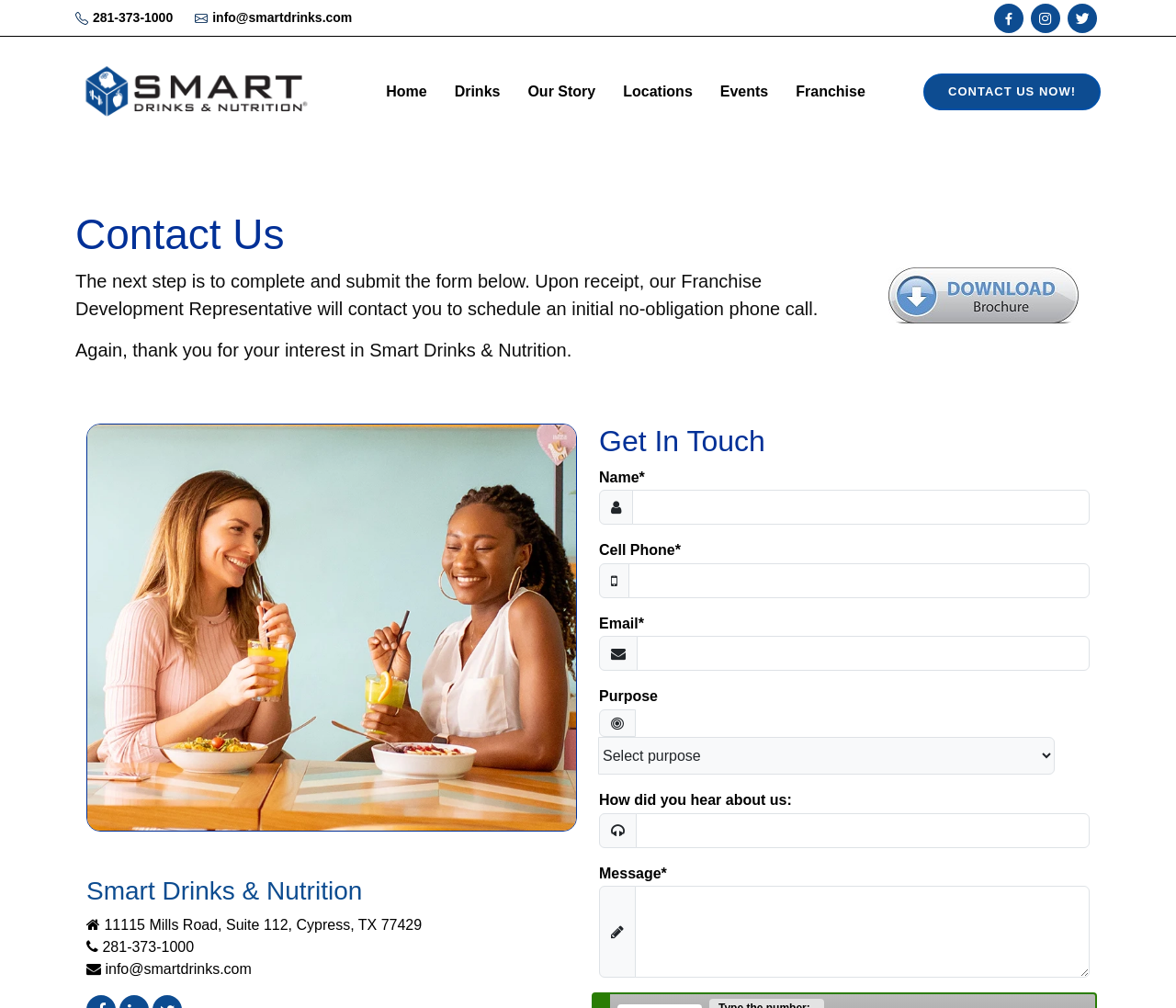Please identify the bounding box coordinates of the element that needs to be clicked to perform the following instruction: "Select a 'Purpose'".

[0.509, 0.731, 0.897, 0.768]